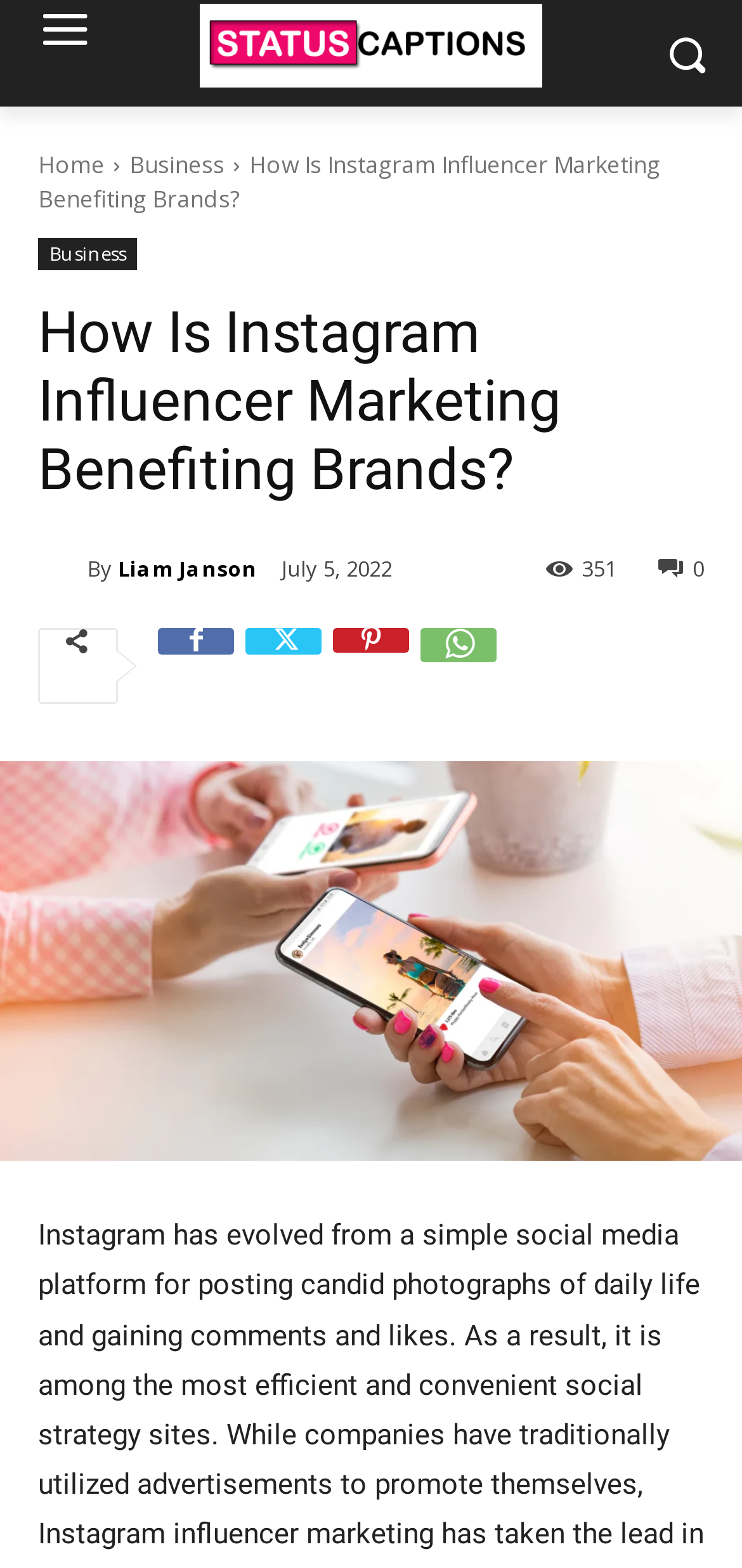Identify the bounding box coordinates of the clickable region to carry out the given instruction: "Read the article".

[0.051, 0.191, 0.949, 0.322]